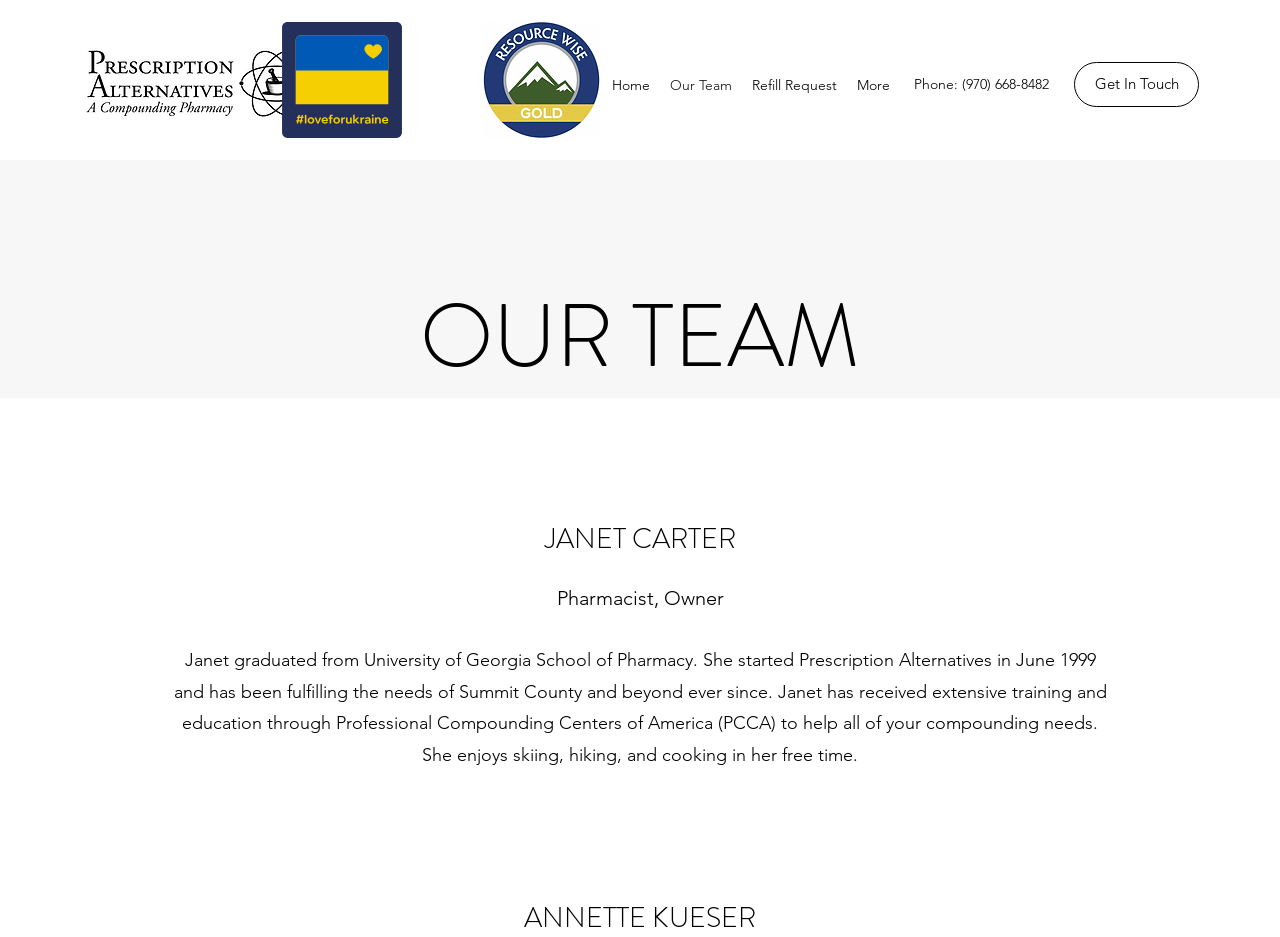Determine the bounding box coordinates in the format (top-left x, top-left y, bottom-right x, bottom-right y). Ensure all values are floating point numbers between 0 and 1. Identify the bounding box of the UI element described by: Refill Request

[0.58, 0.075, 0.662, 0.107]